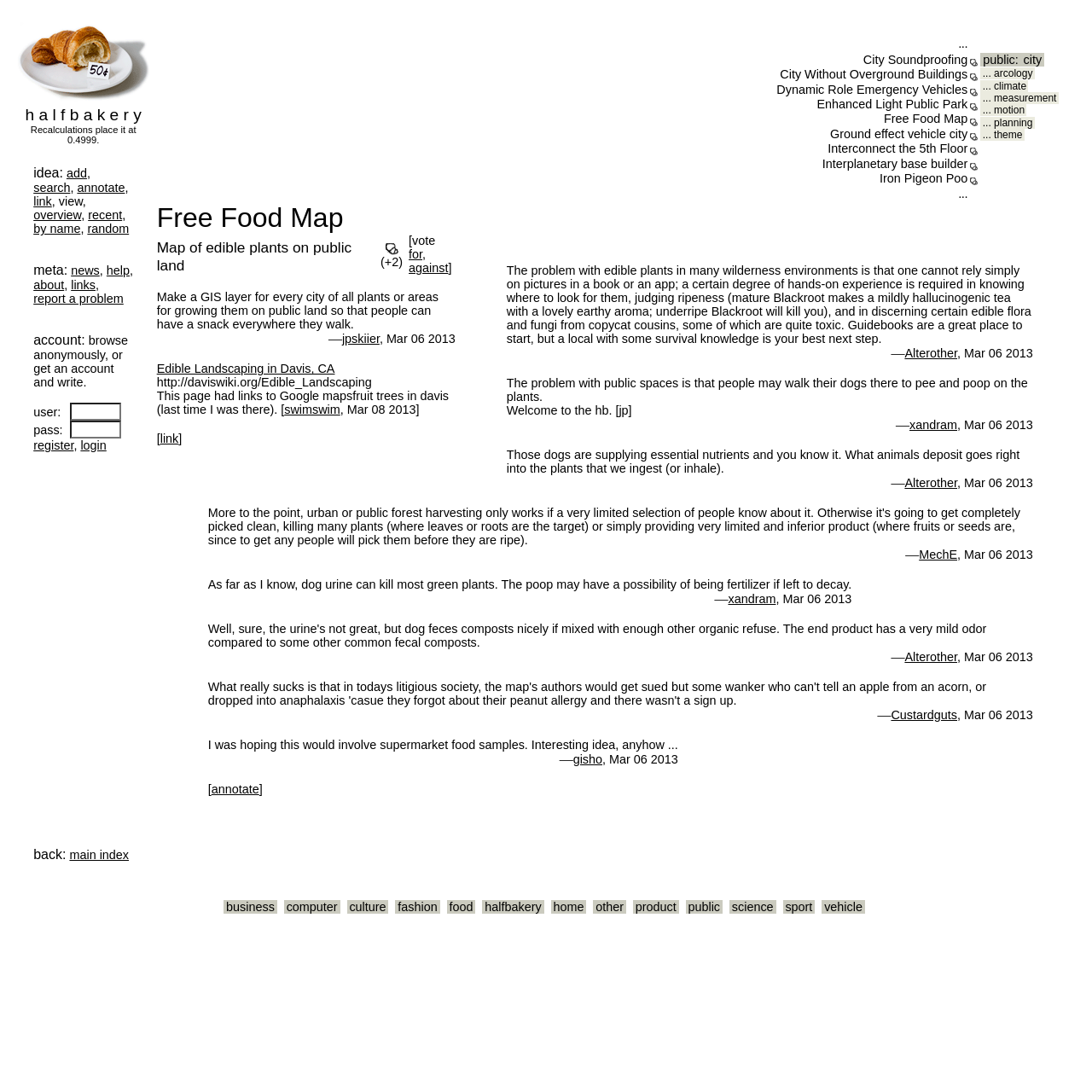How many links are there in the top-left corner?
Refer to the screenshot and answer in one word or phrase.

11